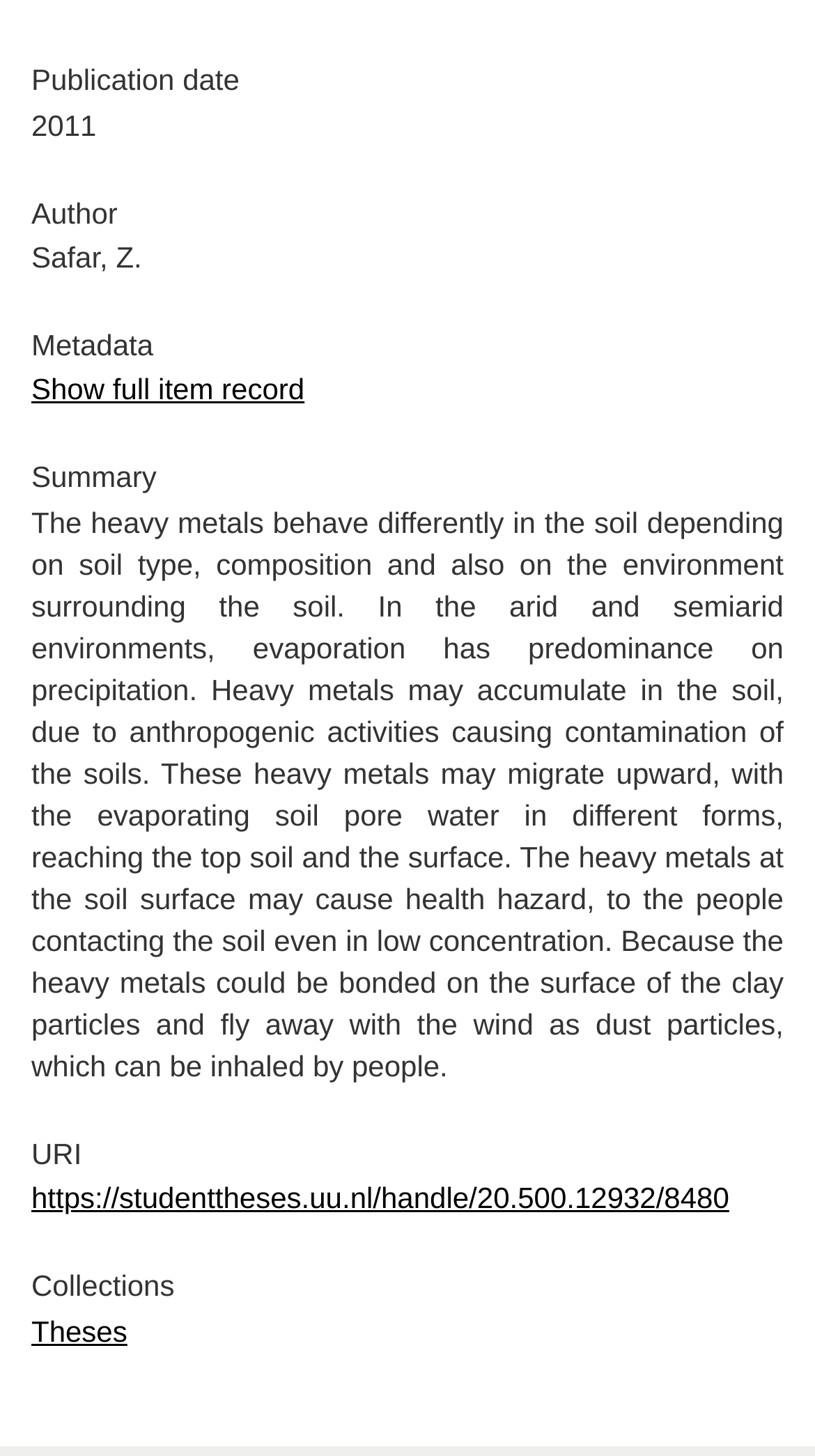Calculate the bounding box coordinates for the UI element based on the following description: "Subscribe". Ensure the coordinates are four float numbers between 0 and 1, i.e., [left, top, right, bottom].

None